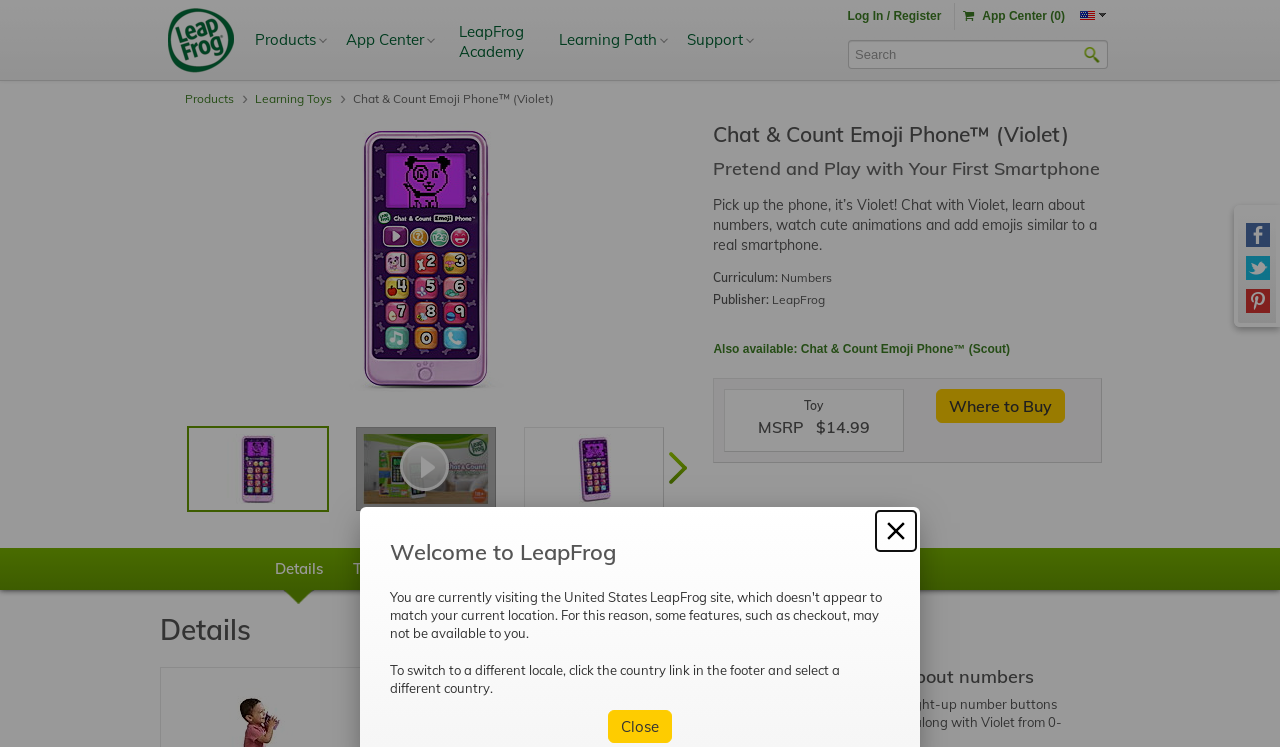Find and extract the text of the primary heading on the webpage.

Chat & Count Emoji Phone™ (Violet)